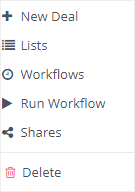Please provide a comprehensive response to the question below by analyzing the image: 
What is the result of clicking the 'Delete' button?

The 'Delete' button is designed to remove or delete a deal from the system, allowing users to maintain an organized pipeline by eliminating unwanted or unnecessary deals, and optimizing their deal forecasting strategies.